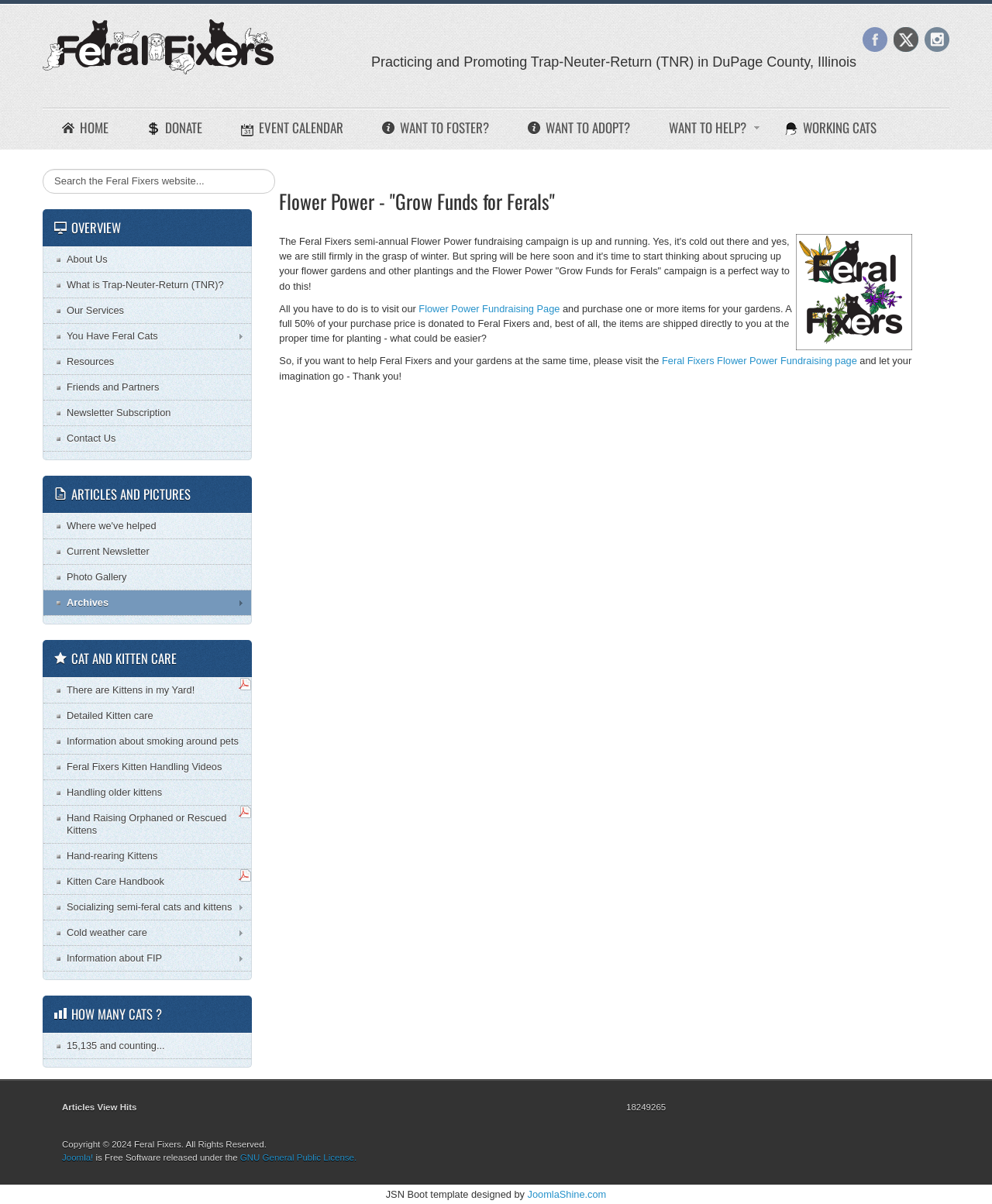Illustrate the webpage's structure and main components comprehensively.

This webpage is about Feral Fixers, an organization that practices and promotes Trap-Neuter-Return (TNR) in DuPage County, Illinois. At the top of the page, there is a banner image with the organization's name and a brief description. Below the banner, there are social media links to Facebook, Twitter, and Instagram.

The main content of the page is divided into sections. The first section is an announcement about the Flower Power fundraising campaign, which is a semi-annual event to raise funds for feral cats. There is a brief description of the campaign, followed by a call to action to visit the Flower Power fundraising page and purchase items for gardens, with 50% of the purchase price going to Feral Fixers.

To the left of the main content, there is a navigation menu with links to various sections of the website, including Home, Donate, Event Calendar, Want to Foster?, Want to Adopt?, Want to Help?, and Working Cats. Below the navigation menu, there are links to Overview, Articles and Pictures, Cat and Kitten Care, and How Many Cats?.

The Overview section has links to About Us, What is Trap-Neuter-Return (TNR)?, Our Services, and other related topics. The Articles and Pictures section has links to Where we've helped, Current Newsletter, Photo Gallery, and Archives. The Cat and Kitten Care section has links to various resources on kitten care, including handling and socializing kittens, and information on feral cat care.

At the bottom of the page, there is a copyright notice, a link to Joomla!, and a statement about the GNU General Public License. There is also a credit to JoomlaShine.com for the template design.